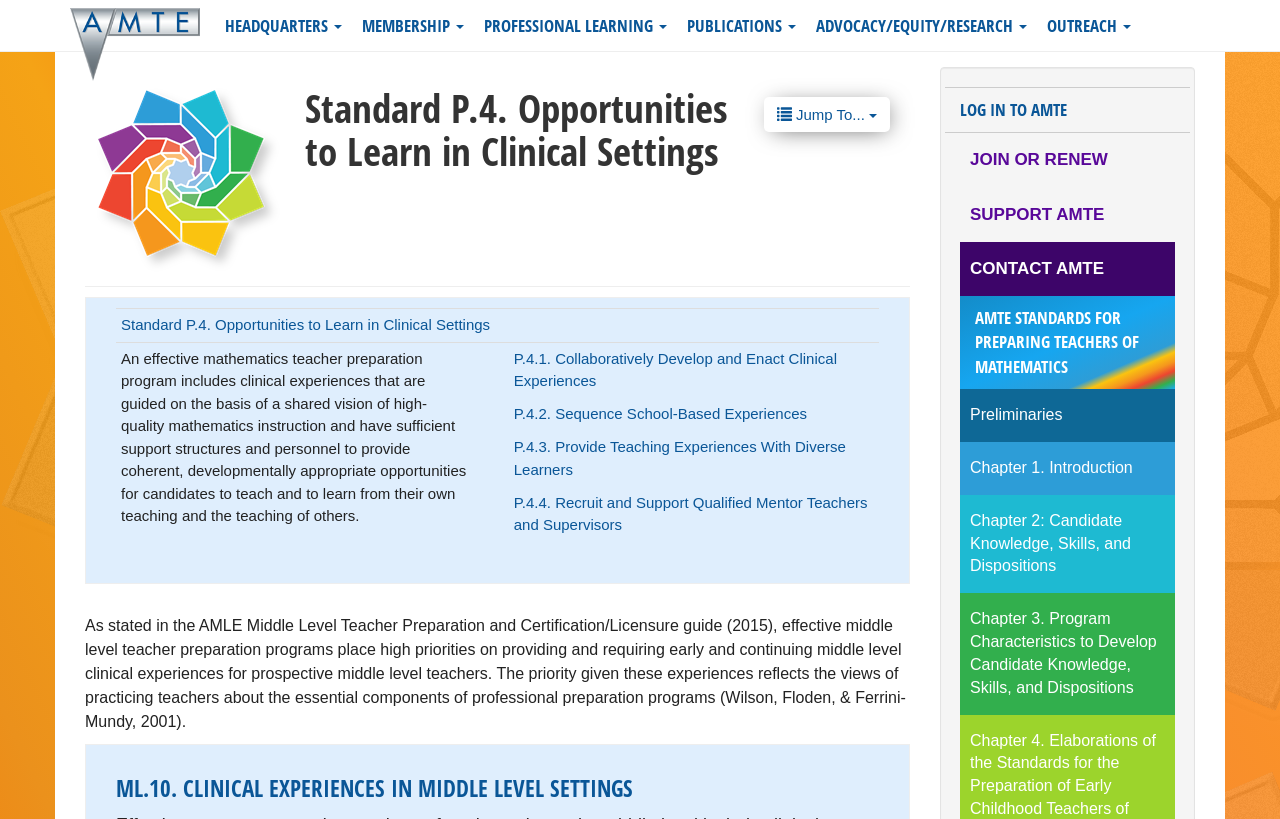What is the main topic of this webpage? From the image, respond with a single word or brief phrase.

Mathematics teacher preparation